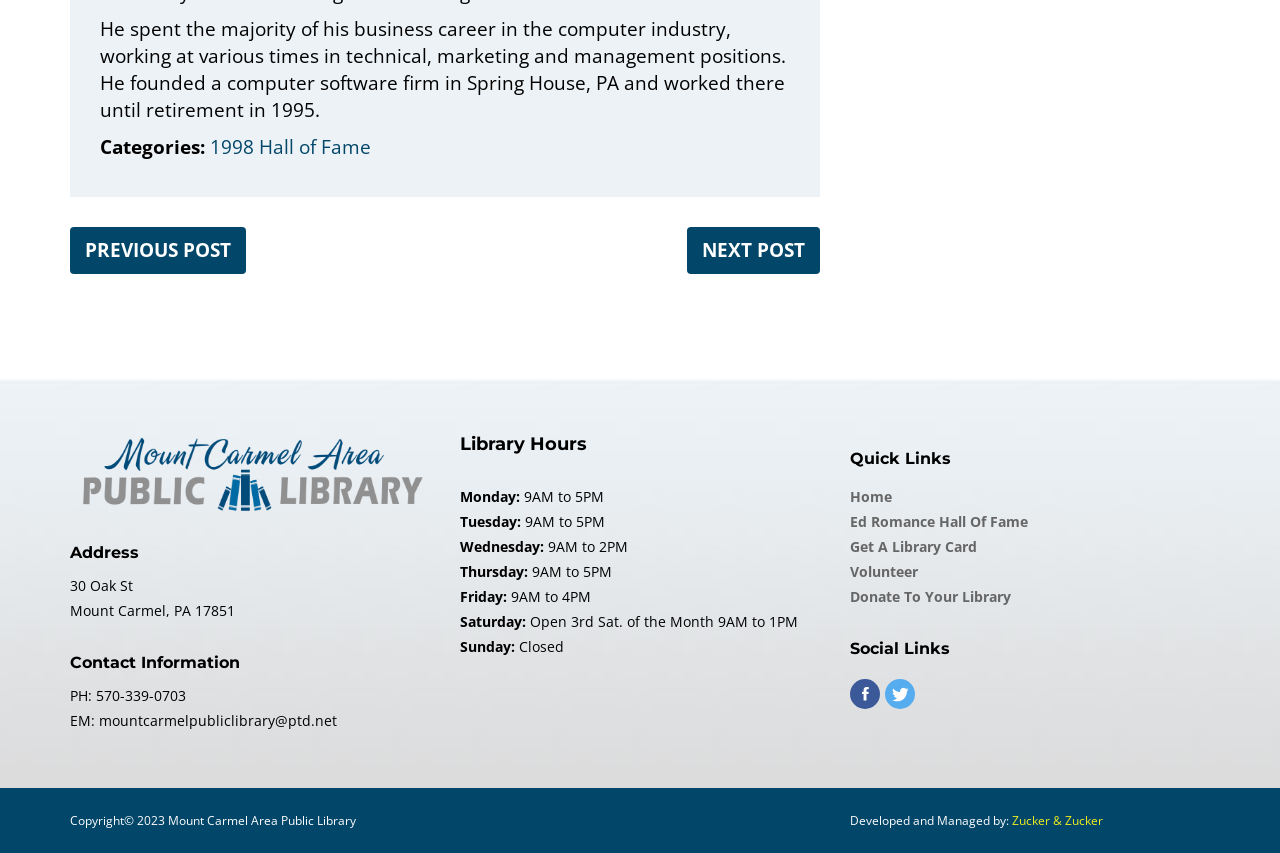What is the name of the company that developed and managed the website?
Look at the image and respond with a one-word or short phrase answer.

Zucker & Zucker